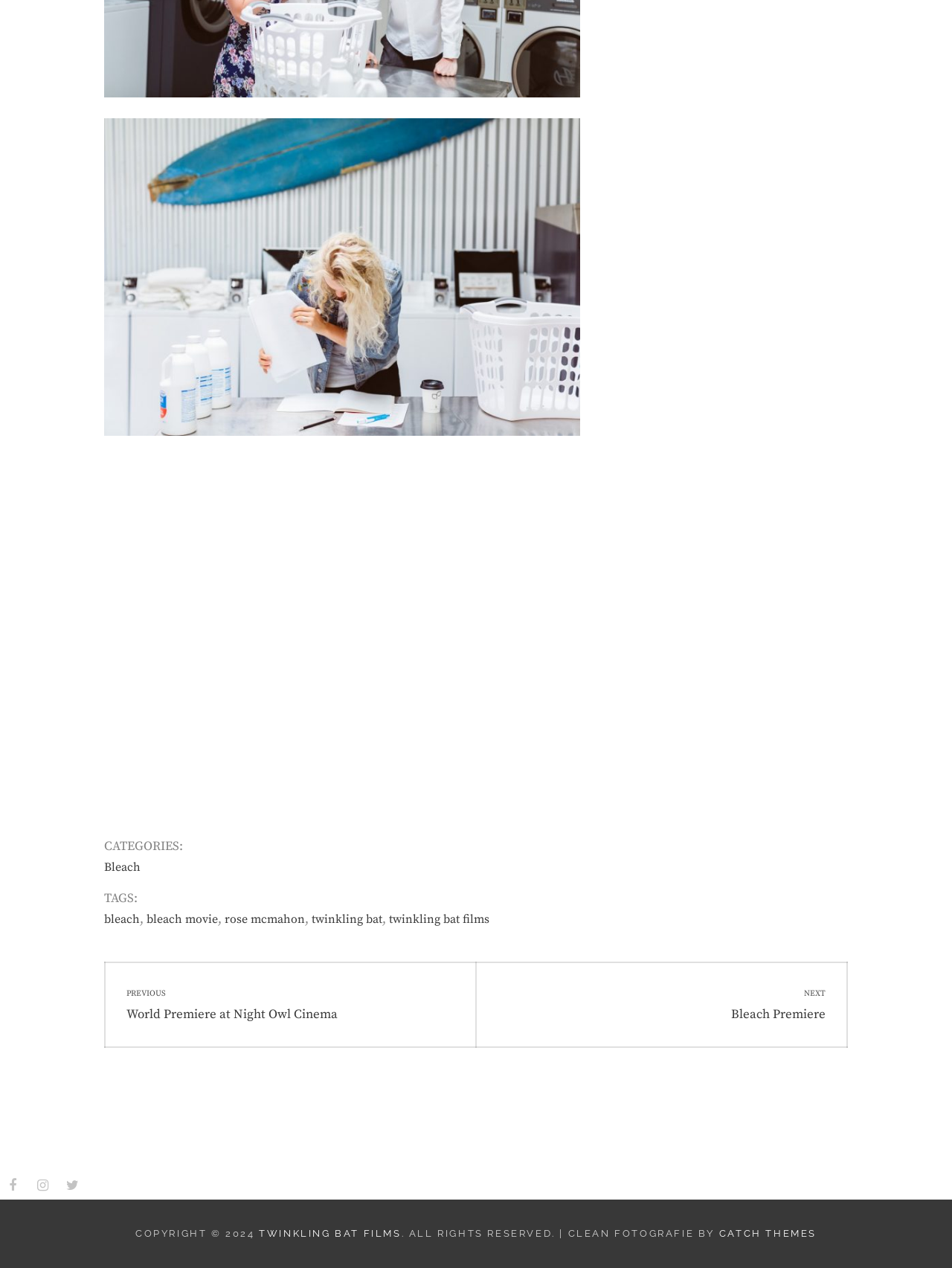How many navigation links are available in the 'Posts' section?
Refer to the screenshot and answer in one word or phrase.

2